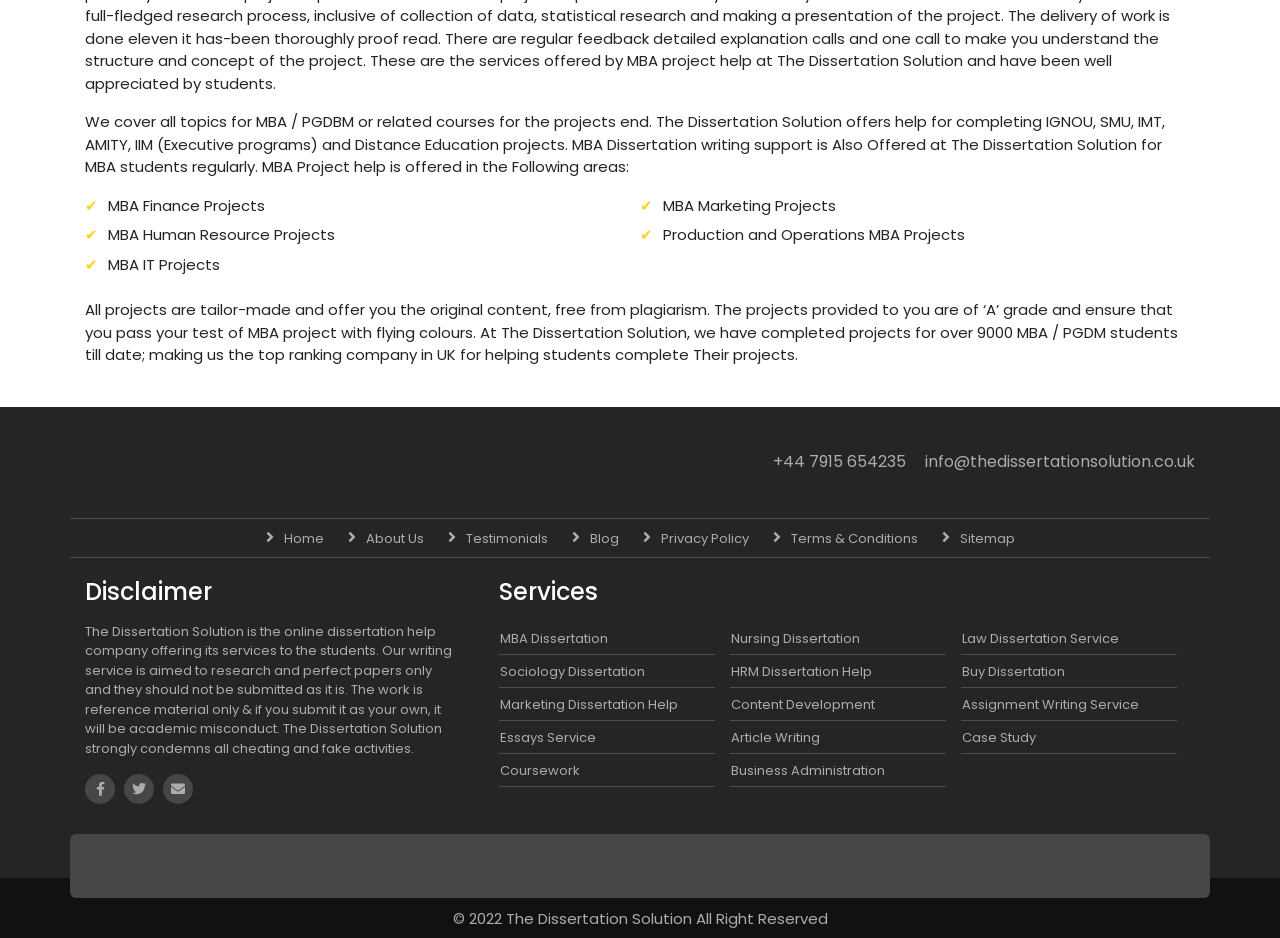Observe the image and answer the following question in detail: What is the unique selling point of the website's projects?

The StaticText element with the text 'All projects are tailor-made and offer you the original content, free from plagiarism.' suggests that the website's projects are unique and do not contain any plagiarized content, which is a key selling point.